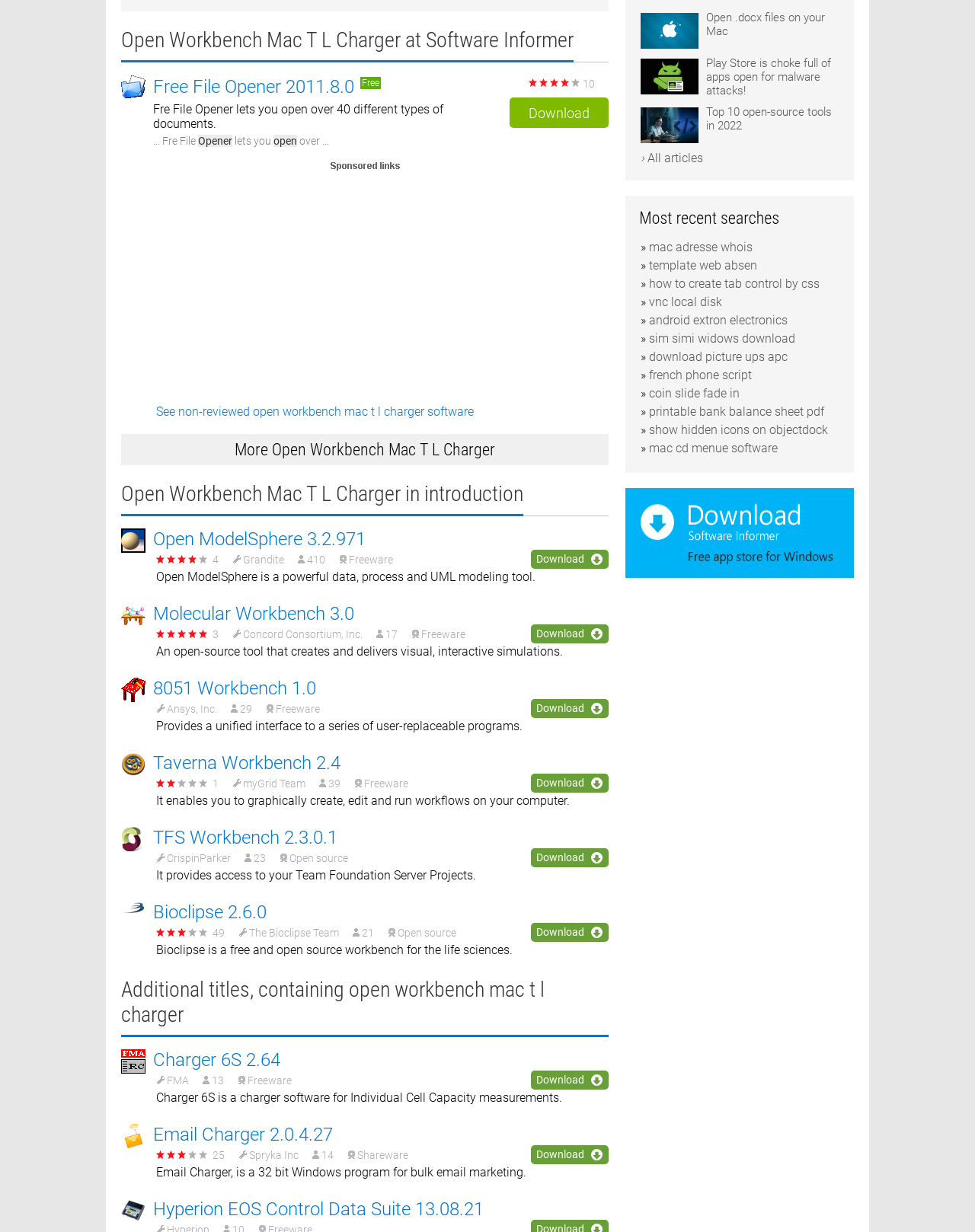Using the element description printable bank balance sheet pdf, predict the bounding box coordinates for the UI element. Provide the coordinates in (top-left x, top-left y, bottom-right x, bottom-right y) format with values ranging from 0 to 1.

[0.666, 0.328, 0.845, 0.34]